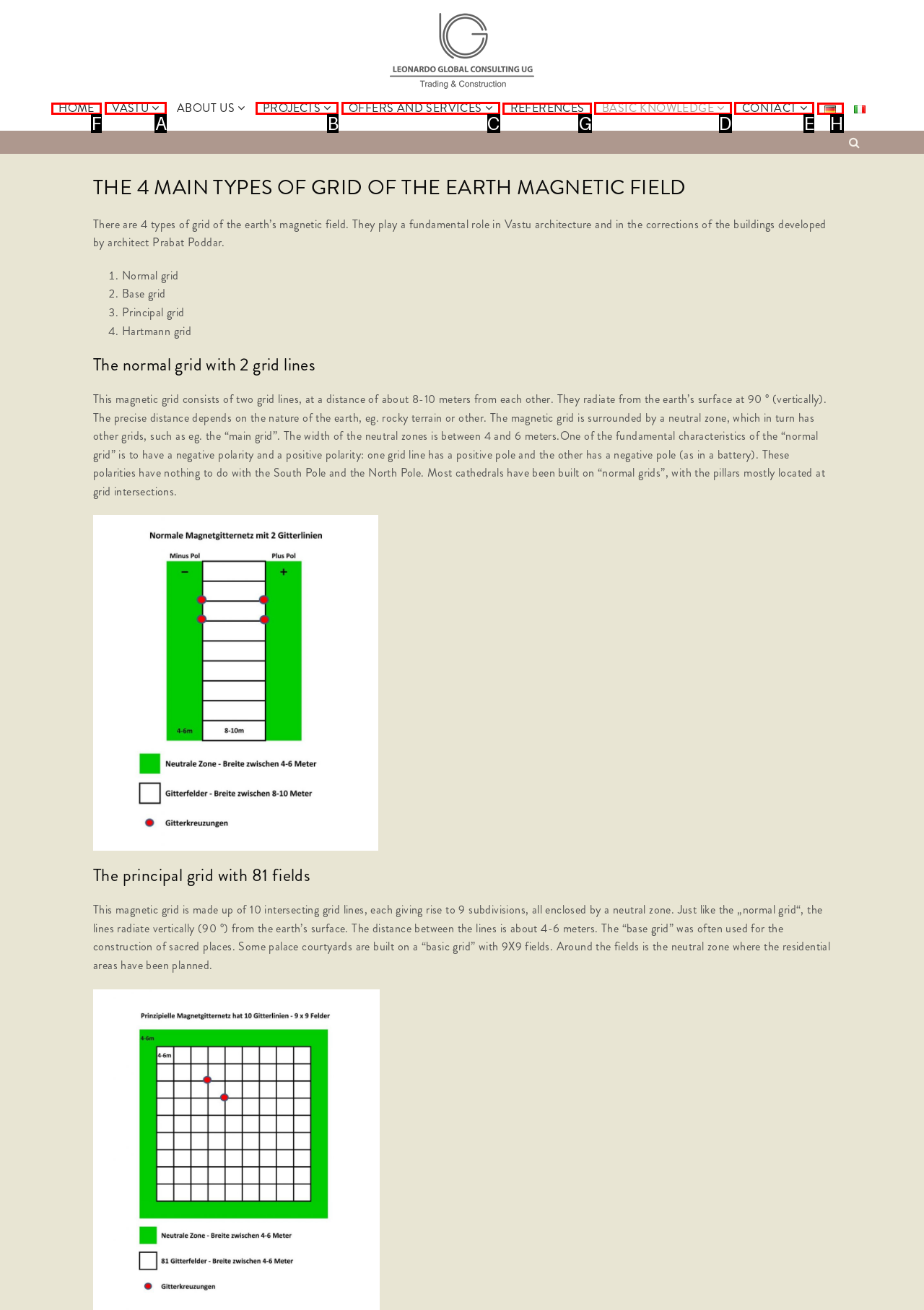Choose the letter that best represents the description: Vastu. Answer with the letter of the selected choice directly.

A